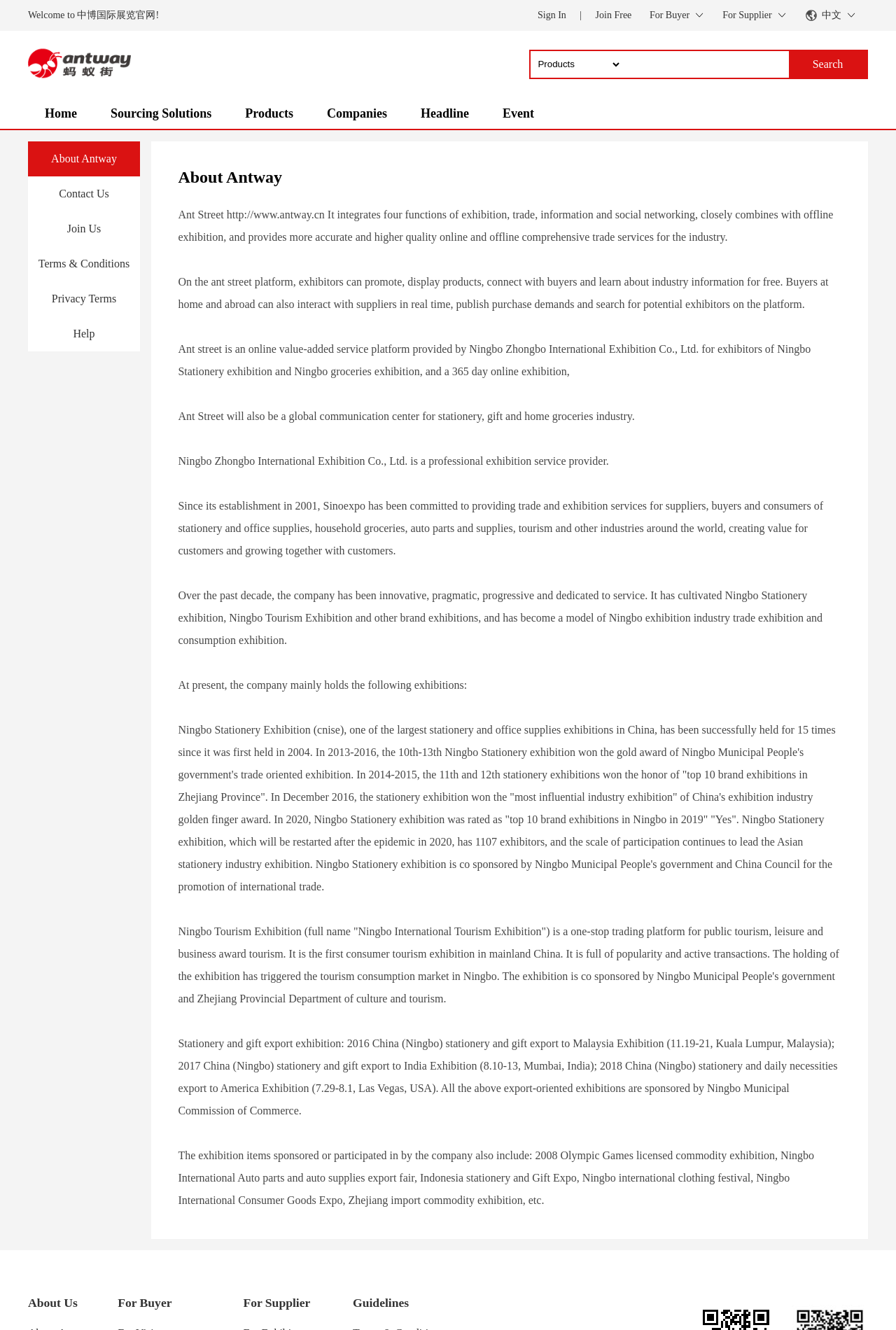Predict the bounding box of the UI element that fits this description: "Who we are".

None